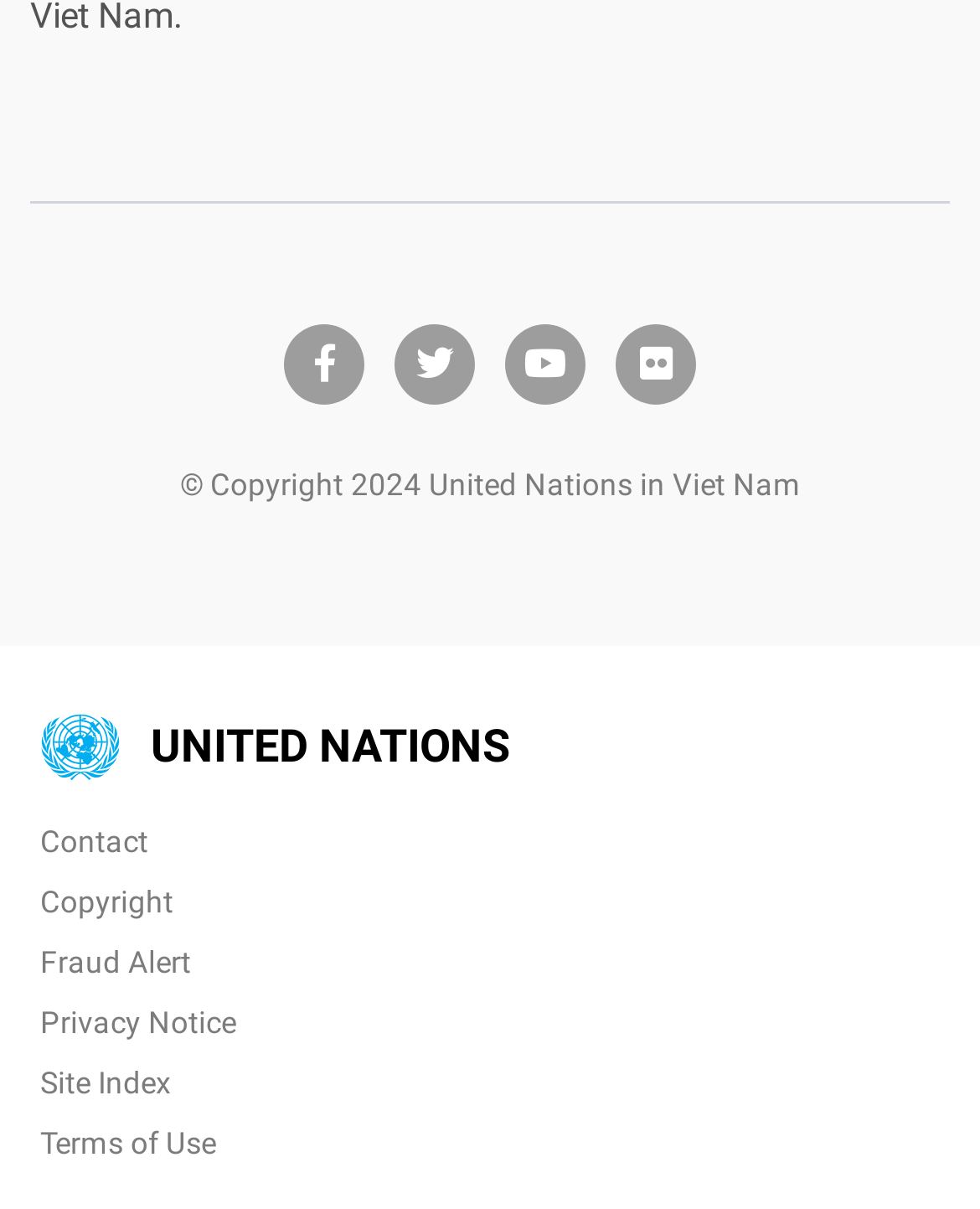What is the organization mentioned on the webpage?
Using the visual information, reply with a single word or short phrase.

United Nations